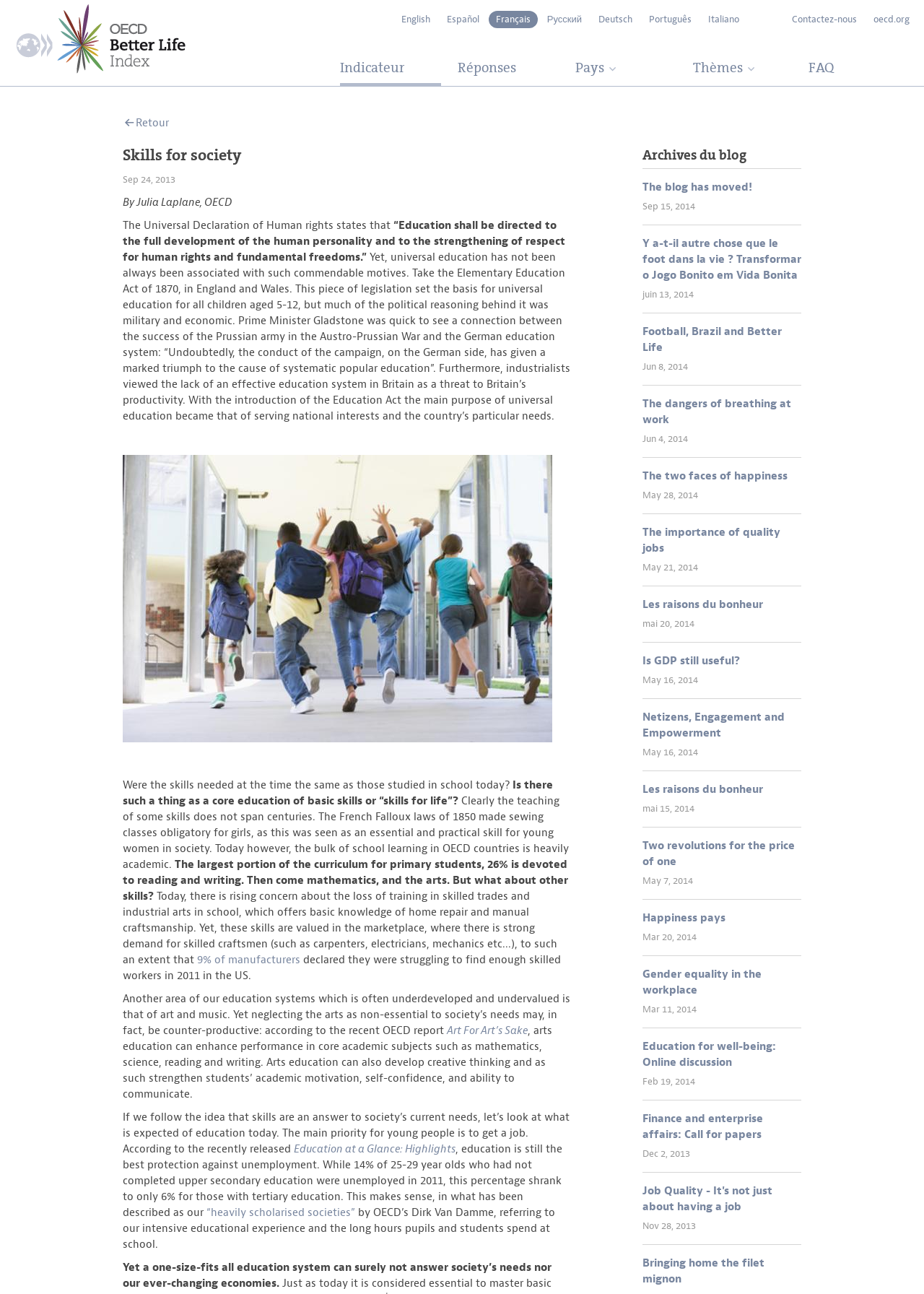Answer the question using only a single word or phrase: 
Who is the author of the article on the webpage?

Julia Laplane, OECD